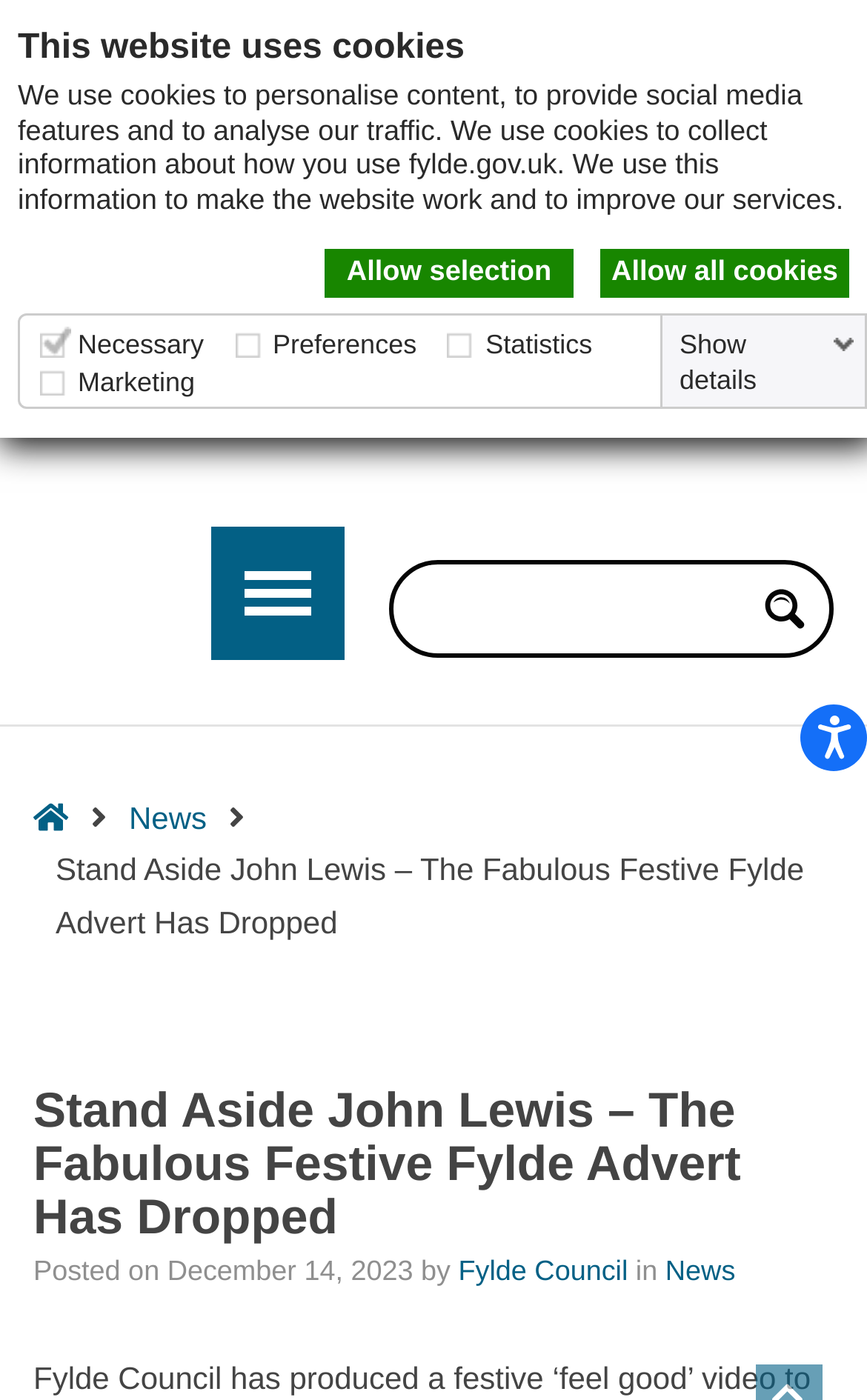Given the element description, predict the bounding box coordinates in the format (top-left x, top-left y, bottom-right x, bottom-right y). Make sure all values are between 0 and 1. Here is the element description: News

[0.767, 0.896, 0.848, 0.918]